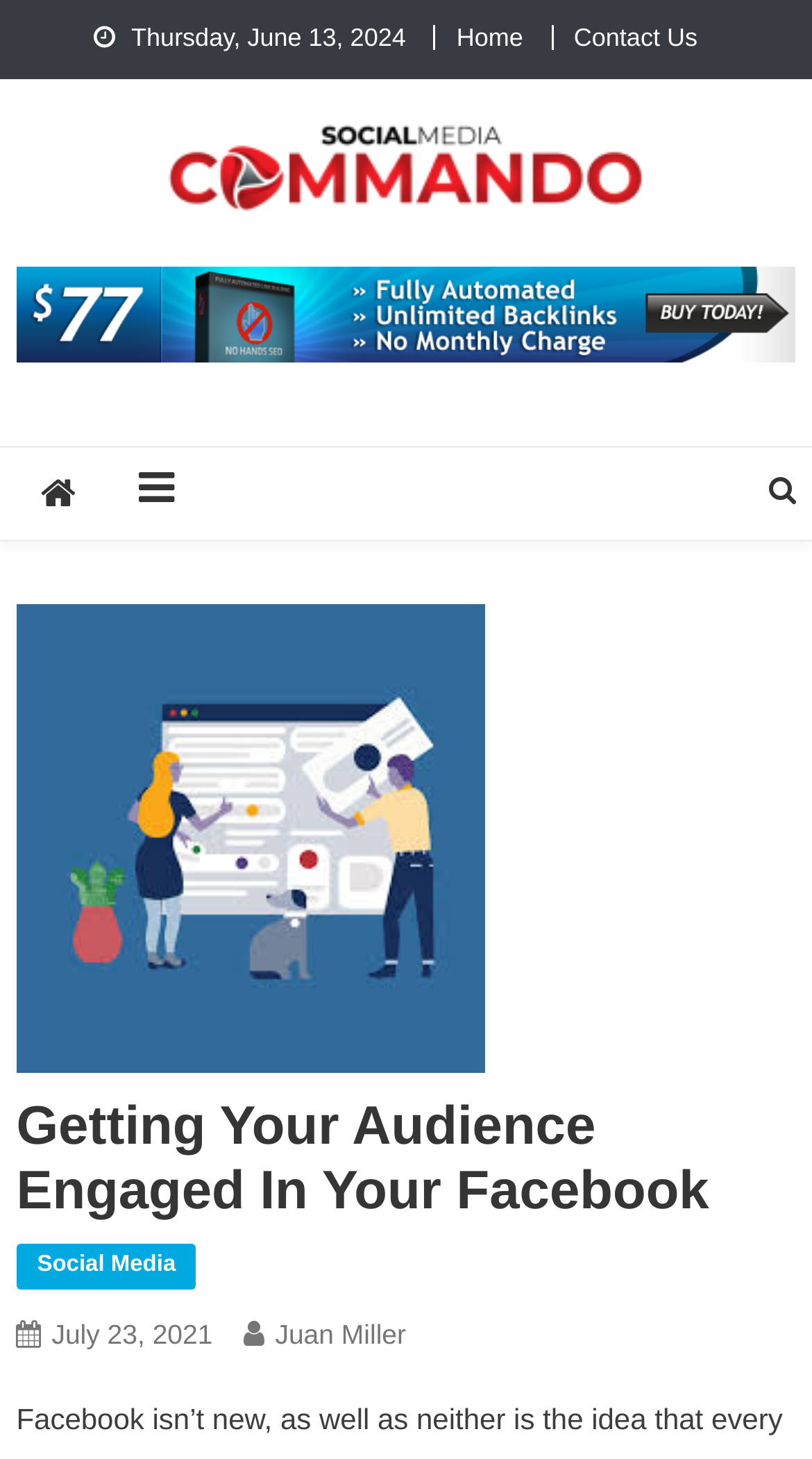Reply to the question with a brief word or phrase: What is the category of the webpage?

Tech Information